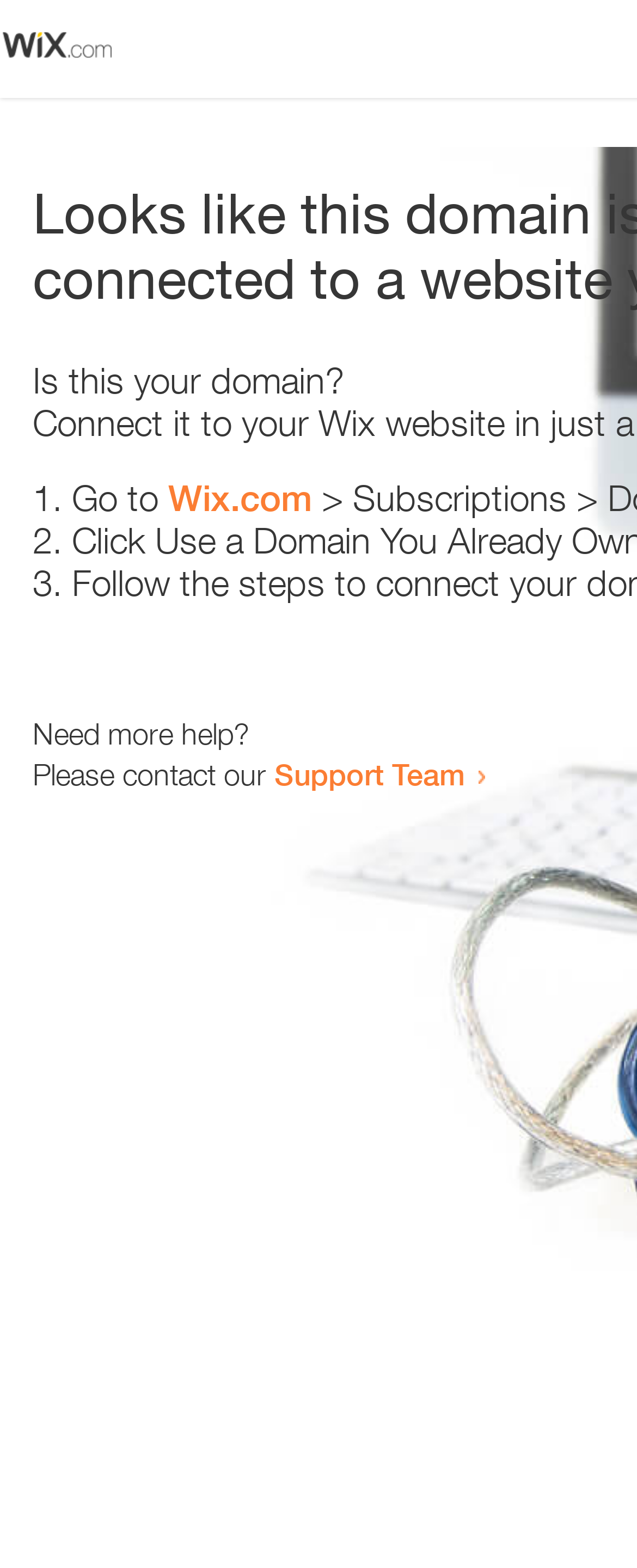For the element described, predict the bounding box coordinates as (top-left x, top-left y, bottom-right x, bottom-right y). All values should be between 0 and 1. Element description: Wix.com

[0.264, 0.304, 0.49, 0.331]